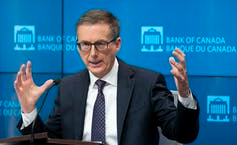Explain in detail what you see in the image.

In a press conference, Tiff Macklem, the Governor of the Bank of Canada, addresses the impact of inflation on the Canadian economy. Dressed in a formal suit and glasses, he gestures emphatically as he speaks about the pressing economic issues facing the nation. Behind him, a backdrop features the Bank of Canada logo, underscoring the importance of the discussion. The backdrop’s design emphasizes the institution’s authoritative role in managing Canada's monetary policy during challenging economic times, including the rising inflation that has recently captured public attention.